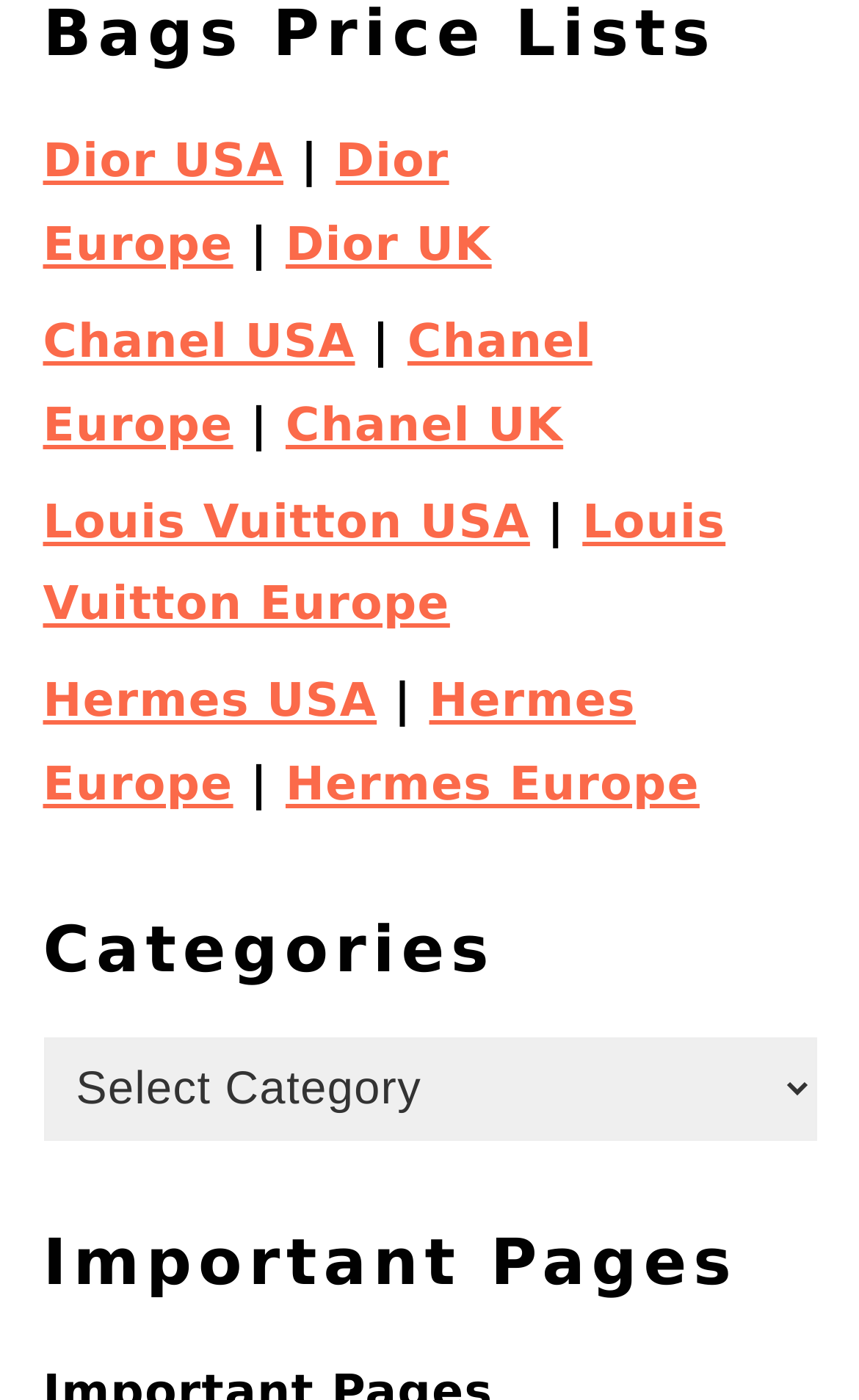How many categories are available? Observe the screenshot and provide a one-word or short phrase answer.

Unknown